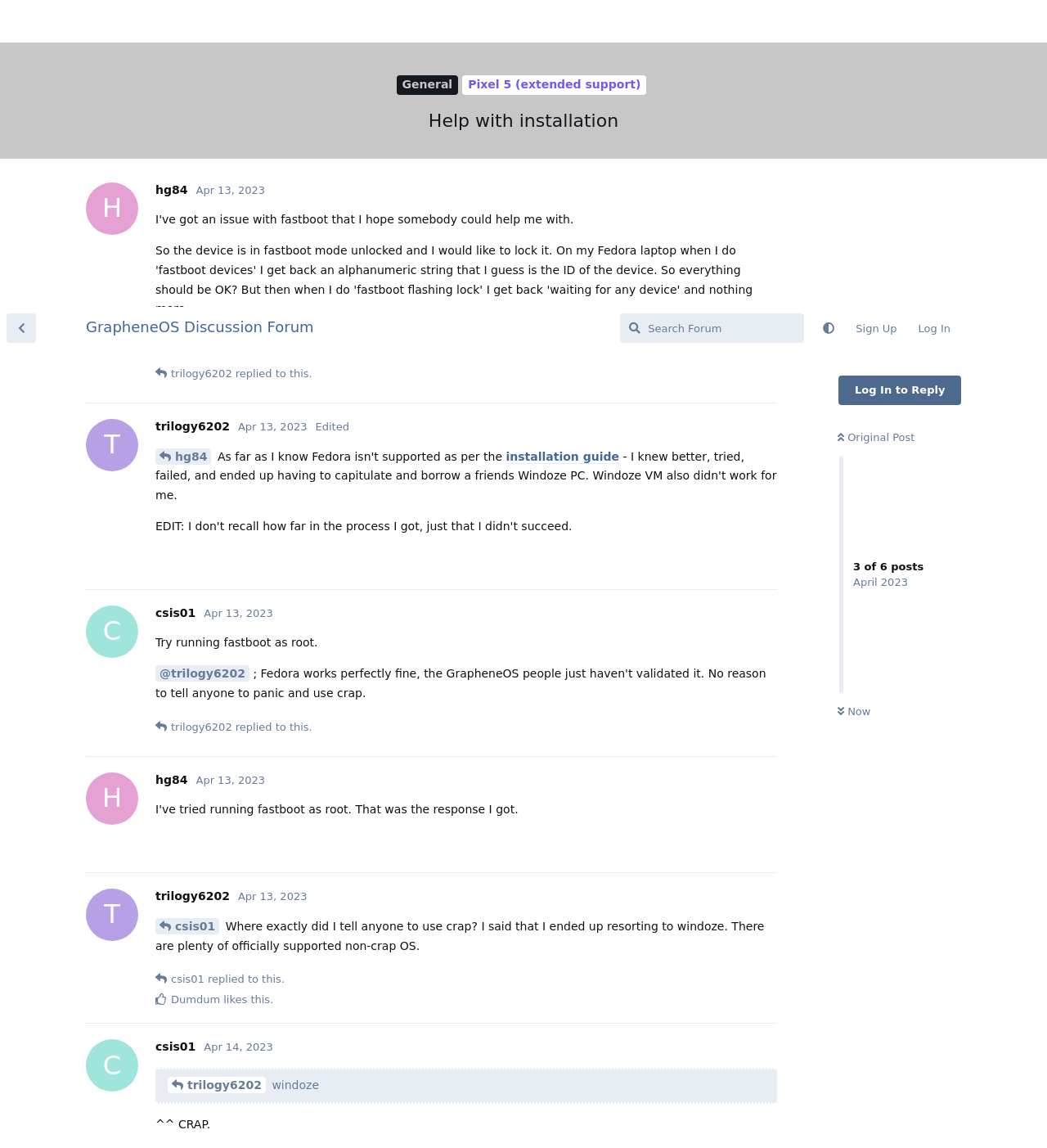How many replies are there to the original post?
Please describe in detail the information shown in the image to answer the question.

I counted the number of 'Reply' buttons on the page, which are associated with each article element. There are 4 of them, indicating that there are 4 replies to the original post.